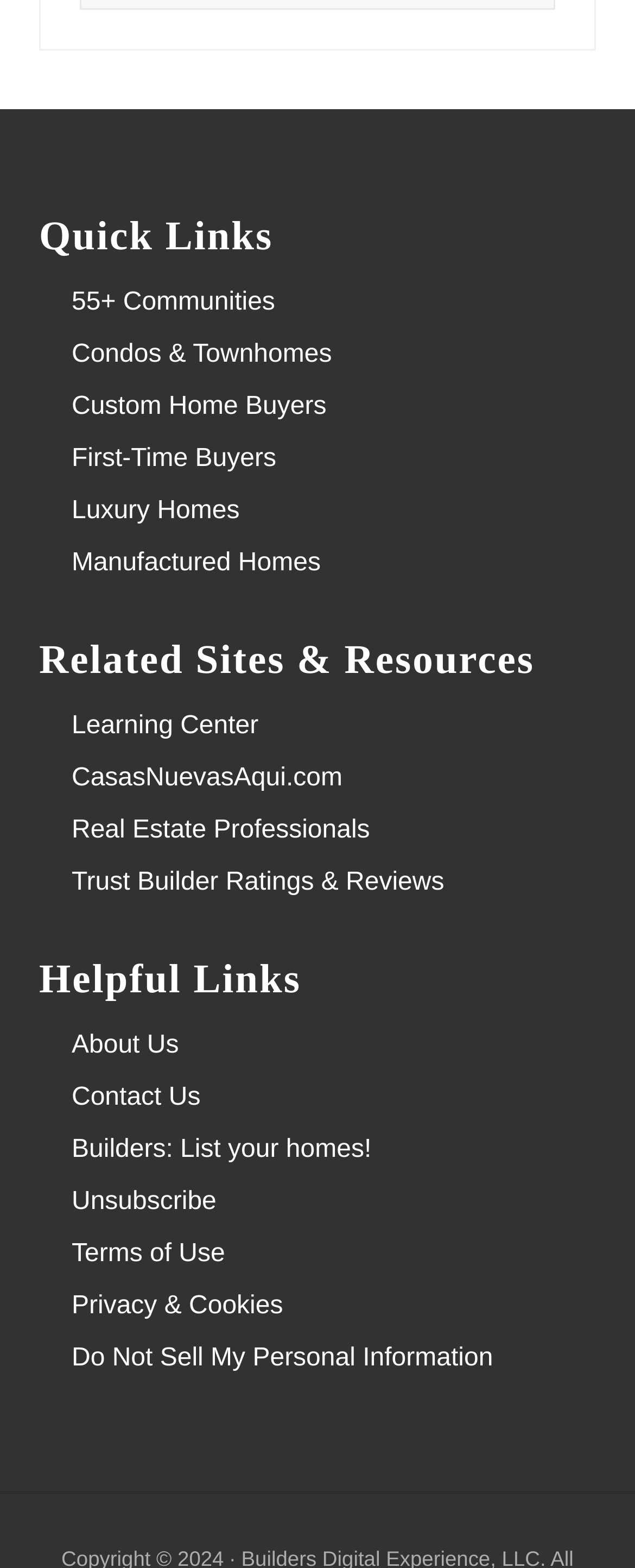Identify the bounding box coordinates for the region of the element that should be clicked to carry out the instruction: "Read Terms of Use". The bounding box coordinates should be four float numbers between 0 and 1, i.e., [left, top, right, bottom].

[0.113, 0.79, 0.354, 0.808]